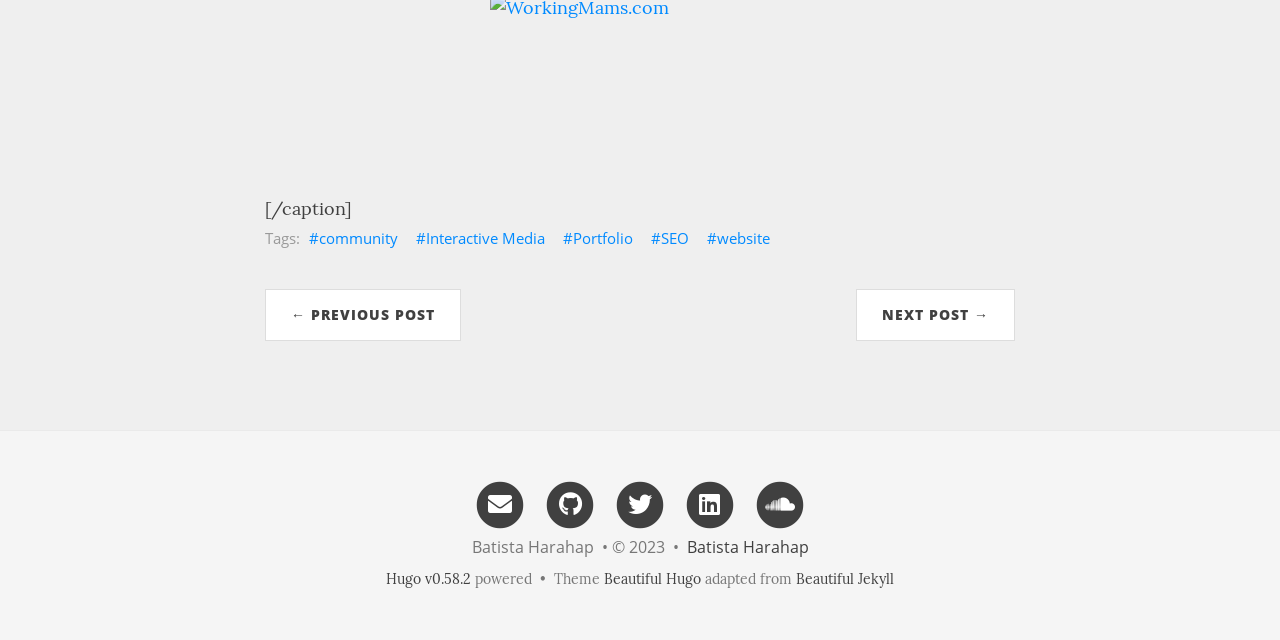Using the webpage screenshot and the element description website, determine the bounding box coordinates. Specify the coordinates in the format (top-left x, top-left y, bottom-right x, bottom-right y) with values ranging from 0 to 1.

[0.548, 0.356, 0.605, 0.387]